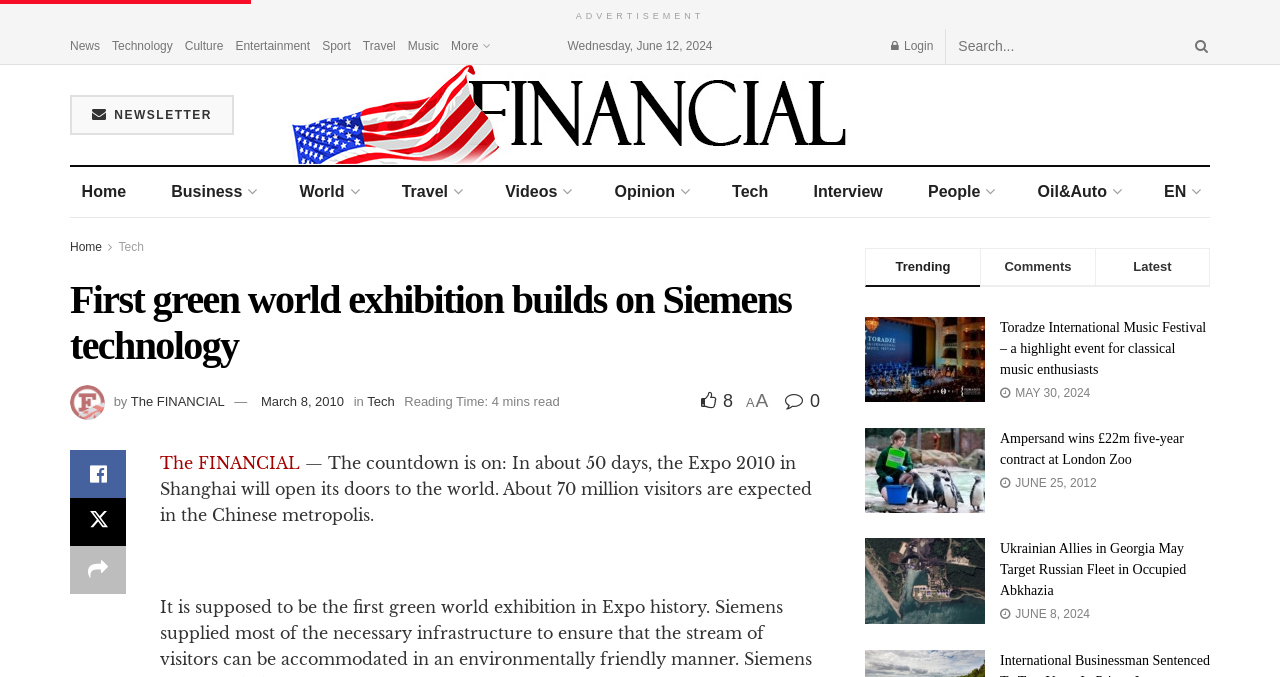Locate the bounding box of the UI element described in the following text: "The FINANCIAL".

[0.125, 0.669, 0.234, 0.698]